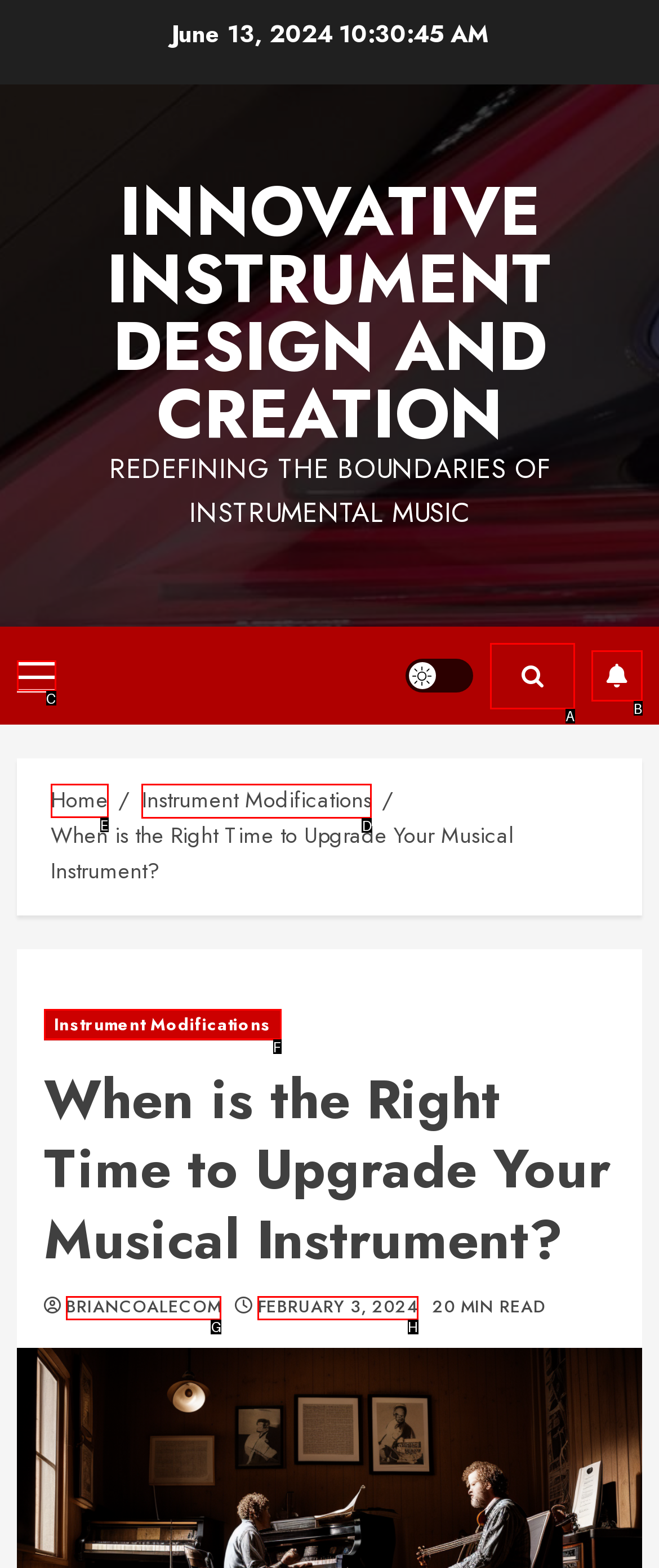Identify the letter of the UI element you need to select to accomplish the task: view instrument modifications.
Respond with the option's letter from the given choices directly.

D